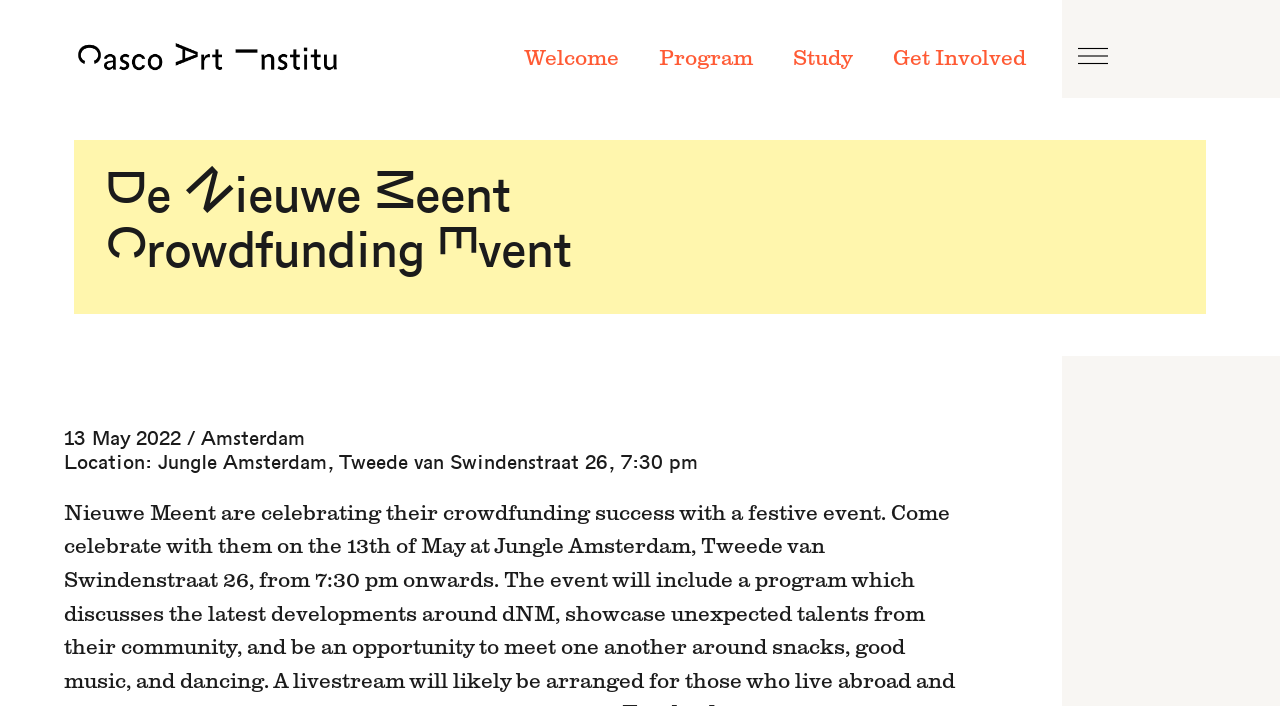Given the element description "parent_node: Email * aria-describedby="email-notes" name="email"" in the screenshot, predict the bounding box coordinates of that UI element.

None